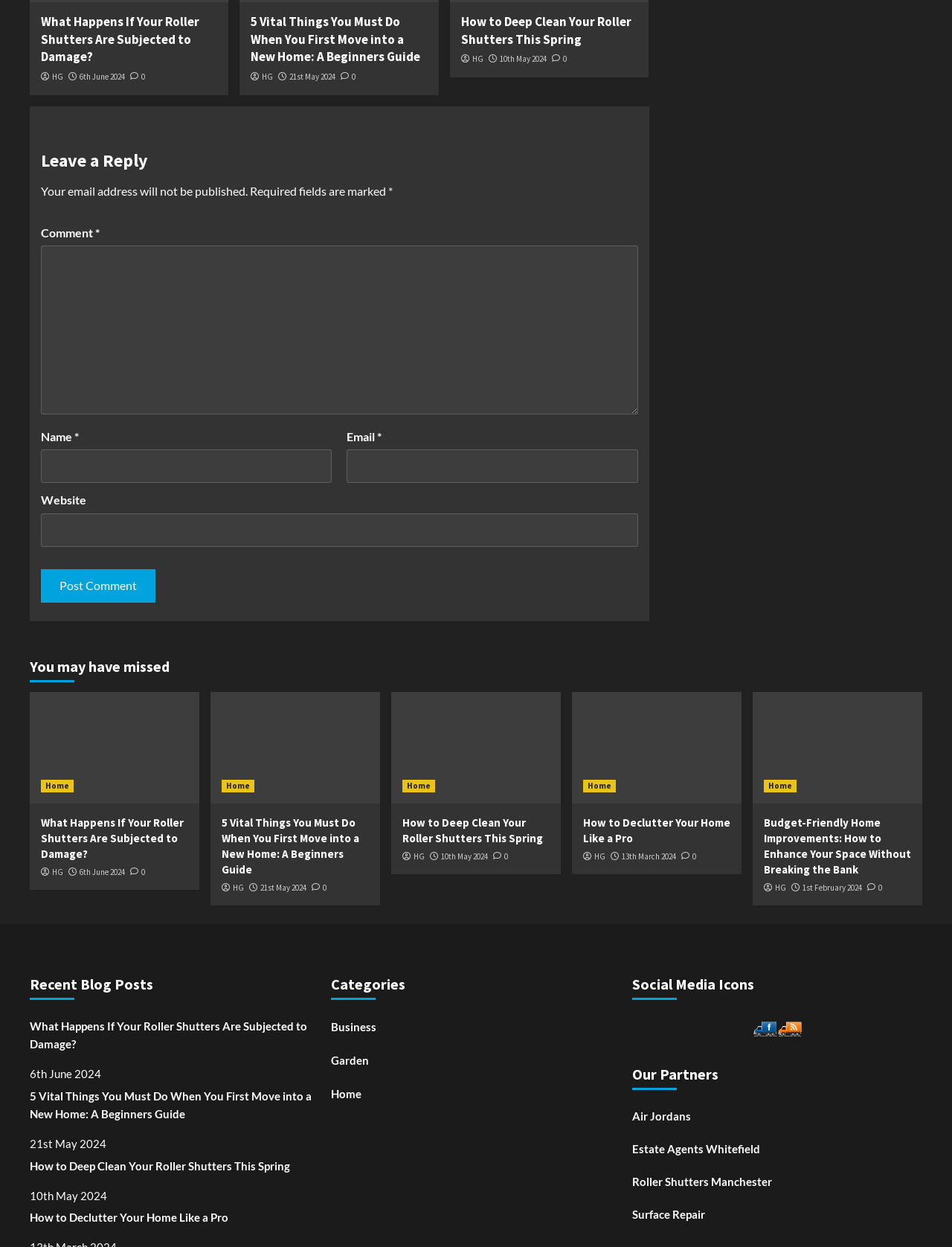Can you specify the bounding box coordinates of the area that needs to be clicked to fulfill the following instruction: "Read 'What Happens If Your Roller Shutters Are Subjected to Damage?'"?

[0.043, 0.011, 0.229, 0.053]